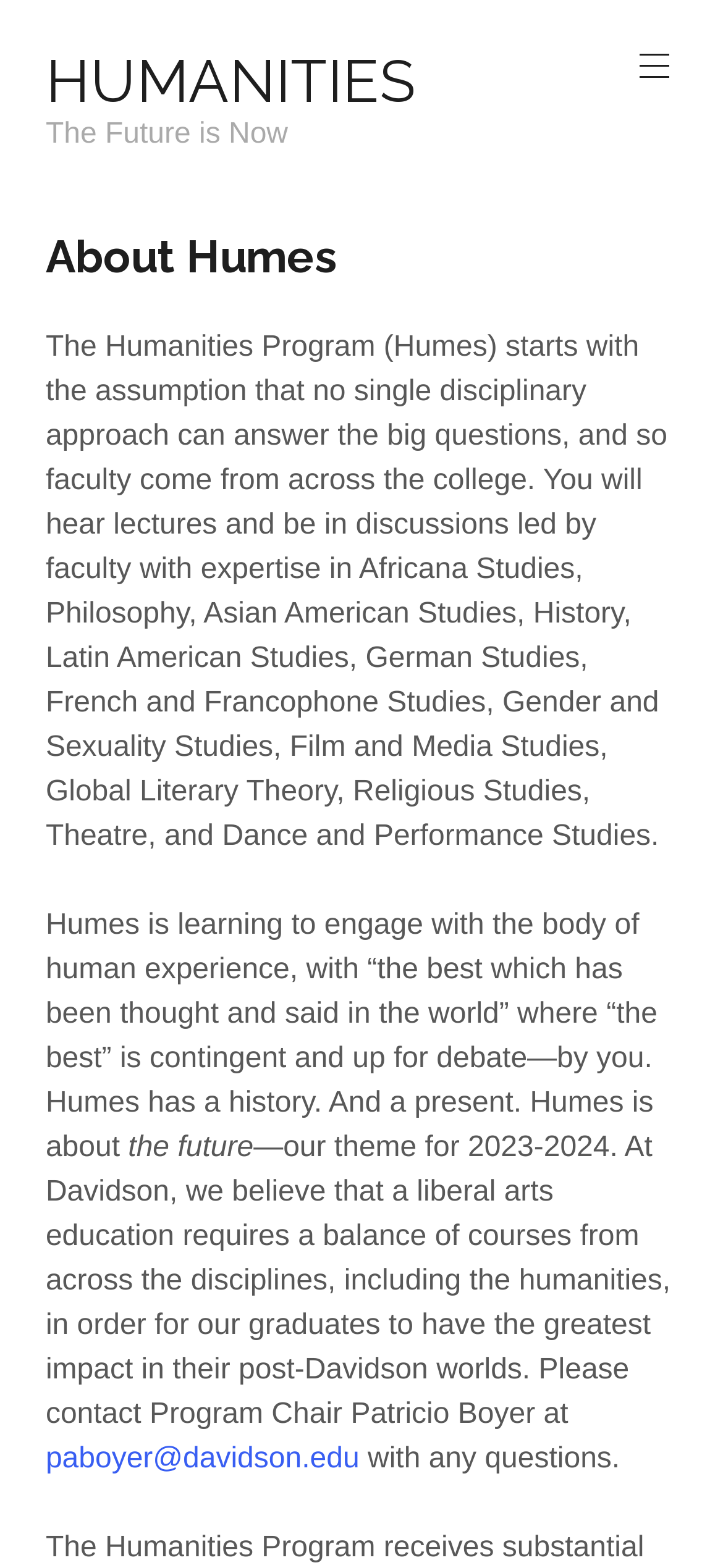What is the name of the program described on this webpage?
Carefully analyze the image and provide a thorough answer to the question.

The webpage has a heading 'About Humes' and the text 'The Humanities Program (Humes) starts with the assumption...' which indicates that Humes is the name of the program being described.